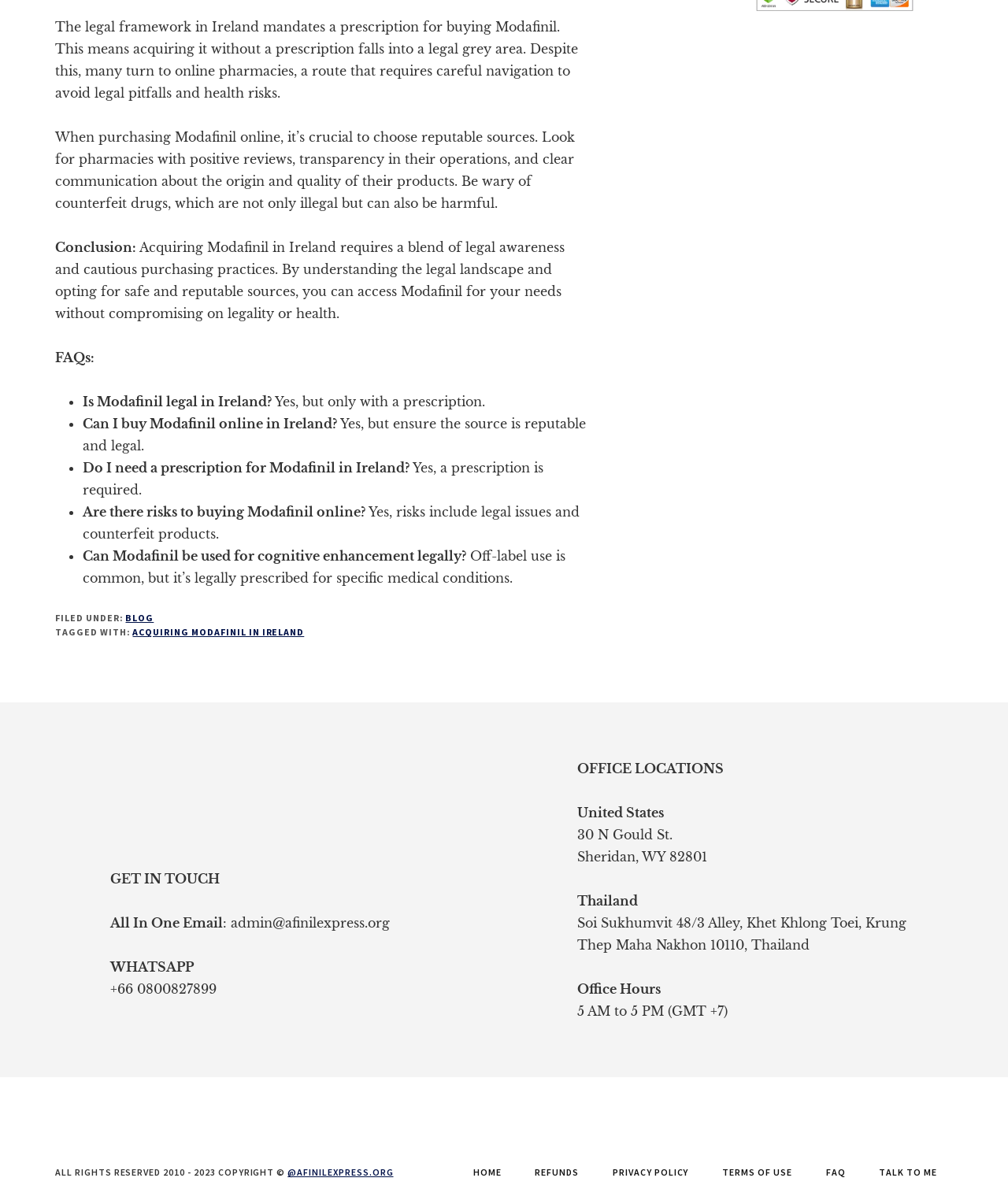Reply to the question with a single word or phrase:
Is Modafinil legal in Ireland?

Yes, but only with a prescription.